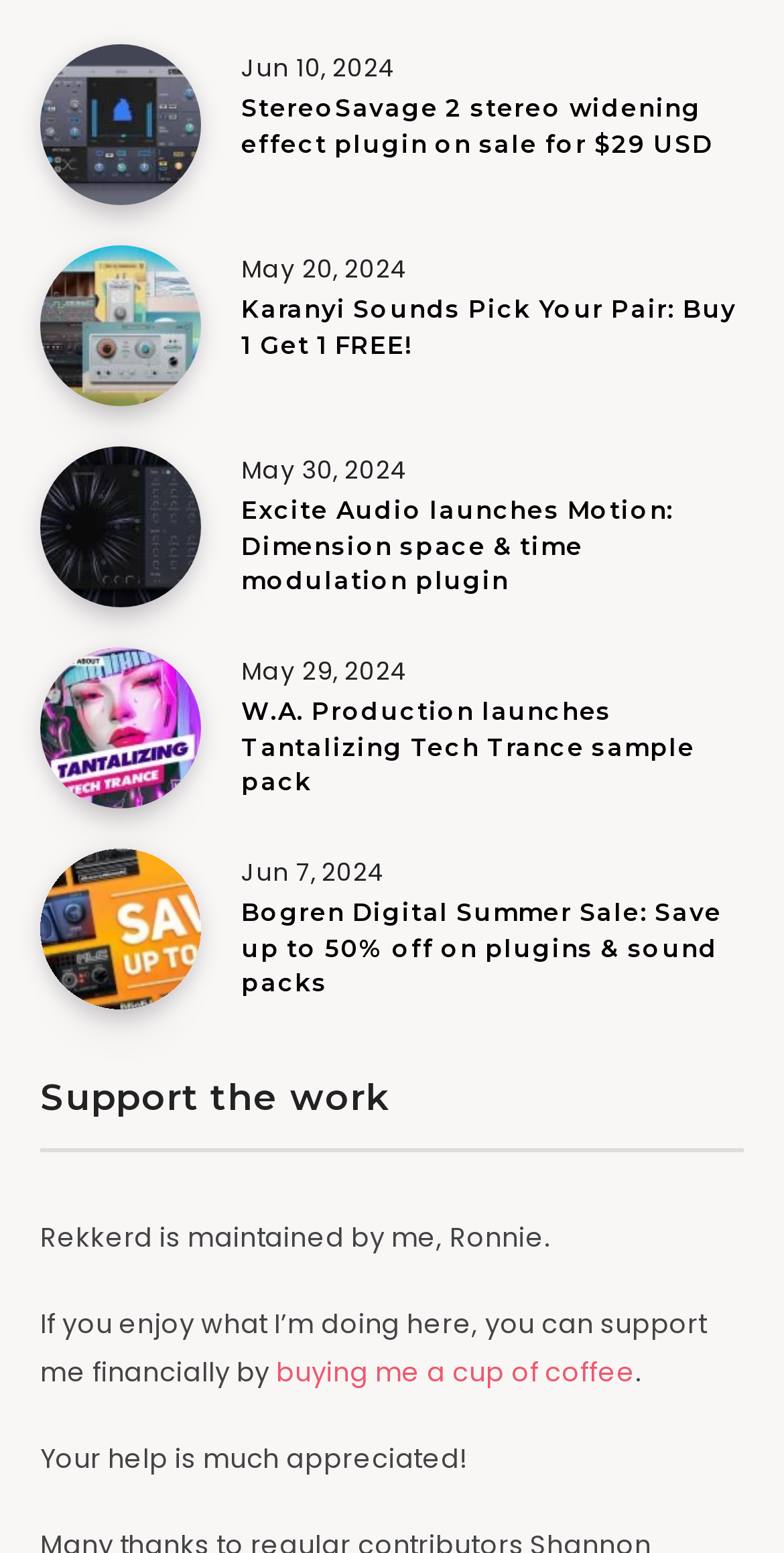Please respond in a single word or phrase: 
How many articles are on this webpage?

5